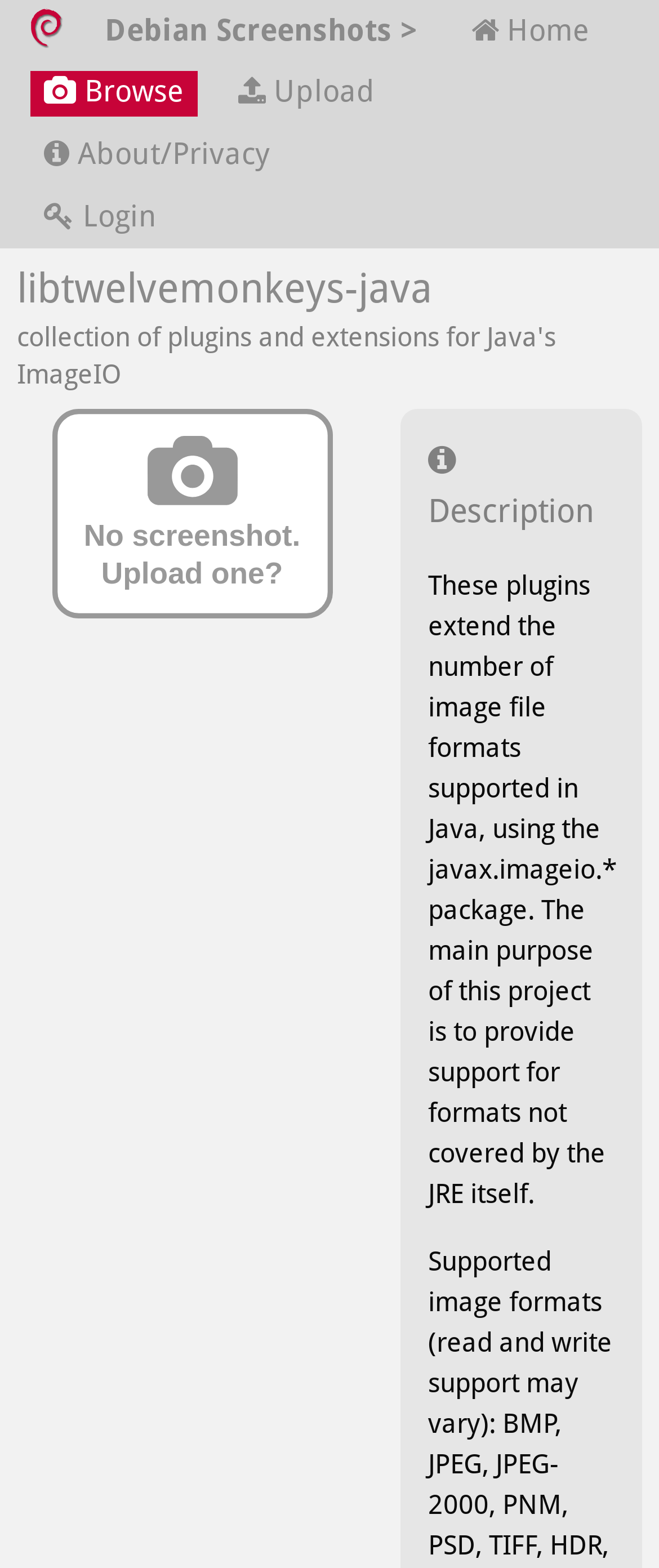Locate the UI element described by Cloudflare and provide its bounding box coordinates. Use the format (top-left x, top-left y, bottom-right x, bottom-right y) with all values as floating point numbers between 0 and 1.

None